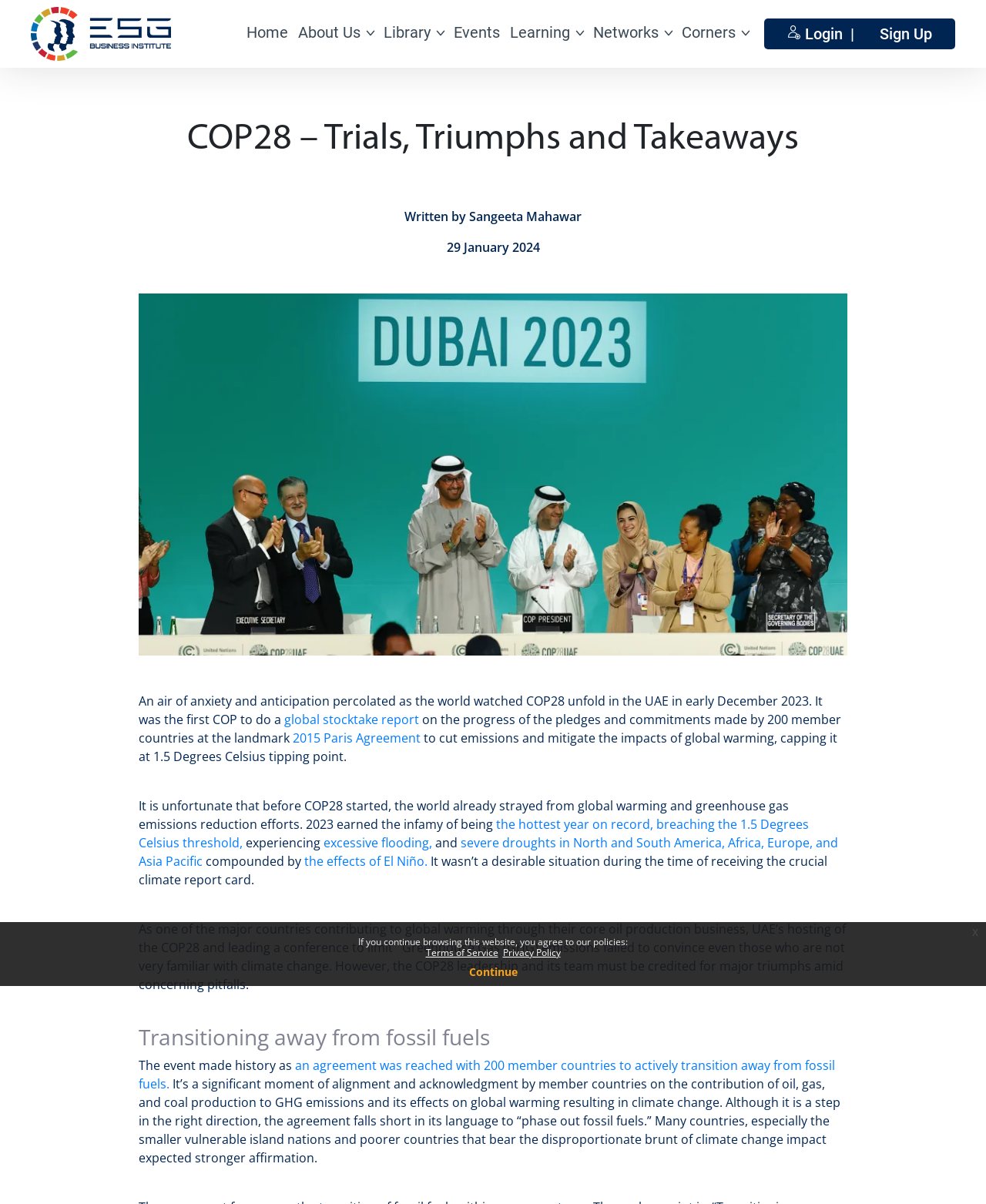Please determine the bounding box coordinates for the element that should be clicked to follow these instructions: "Sign up for an account".

[0.892, 0.02, 0.945, 0.036]